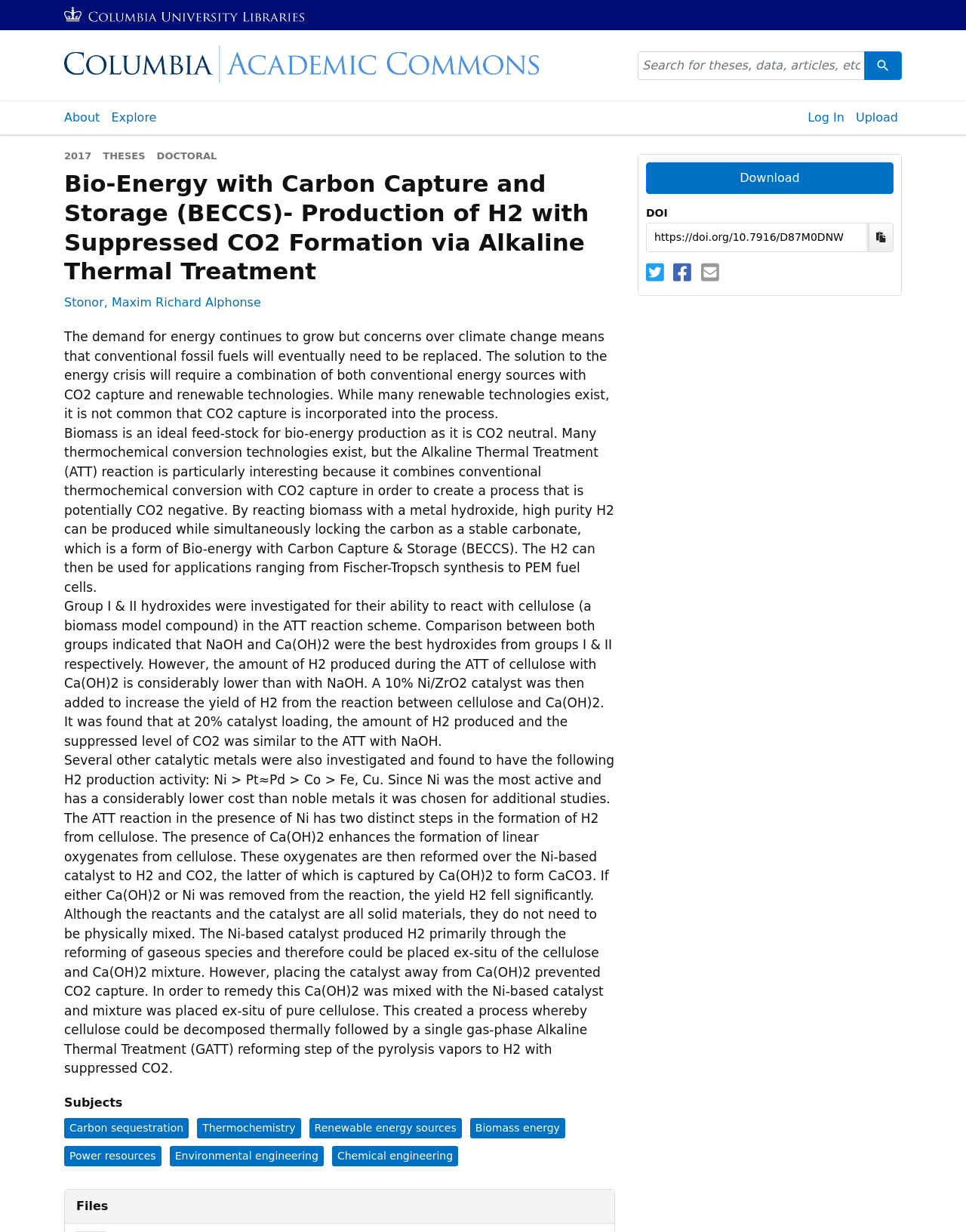What is the role of Ca(OH)2 in the reaction?
Refer to the image and give a detailed answer to the question.

I found the role of Ca(OH)2 in the reaction by reading the static text elements that describe the reaction process, which mentions that Ca(OH)2 captures CO2 and forms a stable carbonate.